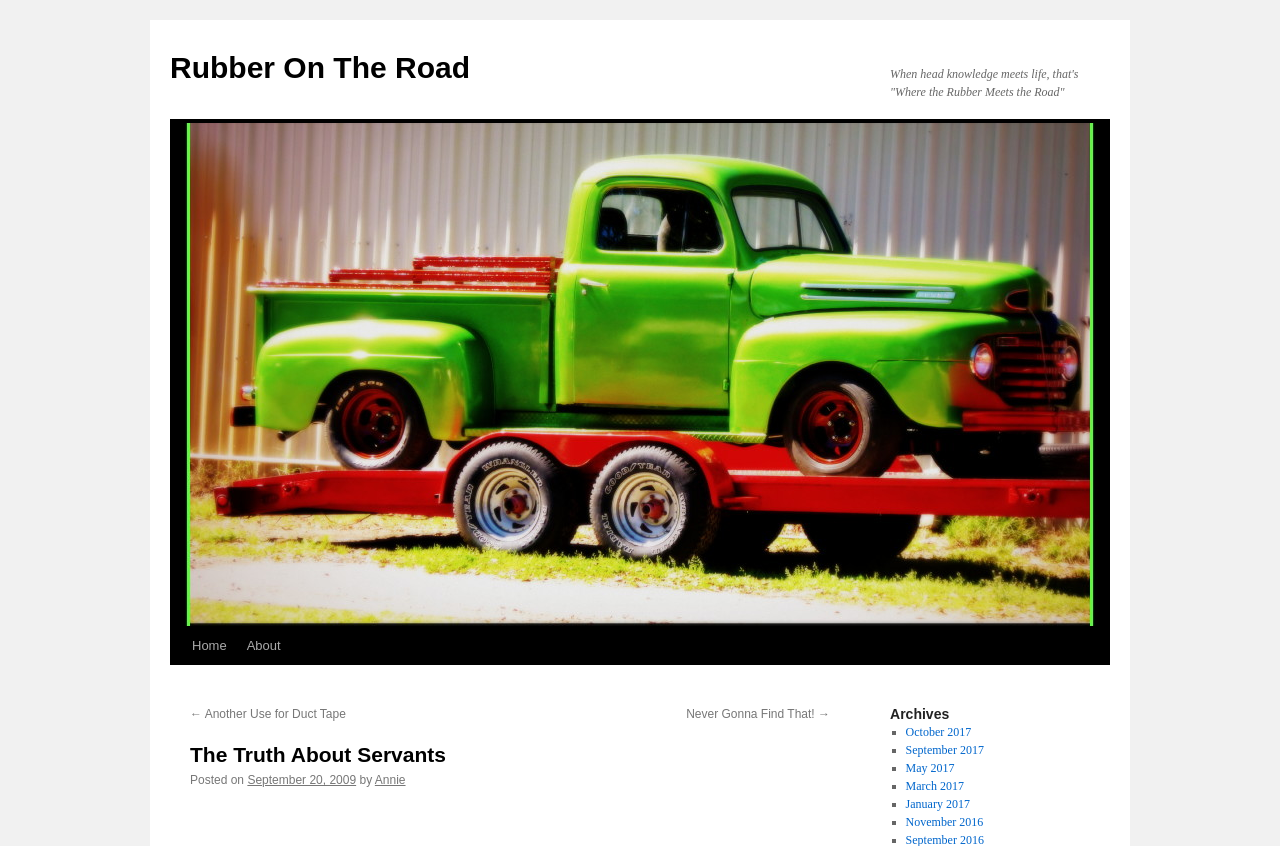Determine the coordinates of the bounding box that should be clicked to complete the instruction: "read previous post". The coordinates should be represented by four float numbers between 0 and 1: [left, top, right, bottom].

[0.148, 0.836, 0.27, 0.852]